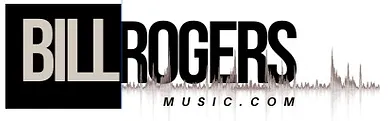Explain what the image portrays in a detailed manner.

The image features the logo of Bill Rogers Music, prominently displaying the name "BILL ROGERS" in bold letters alongside a stylized visual element resembling sound waves or a musical graphic. The text "MUSIC.COM" is positioned below in a smaller size, giving the impression of a modern and dynamic brand. This logo represents a music service that specializes in creating exquisite, soulful melodies and contemporary jazz, perfect for enhancing events and setting a memorable musical tone. The design reflects professionalism and artistic flair, suggesting an engaging musical experience for prospective clients.